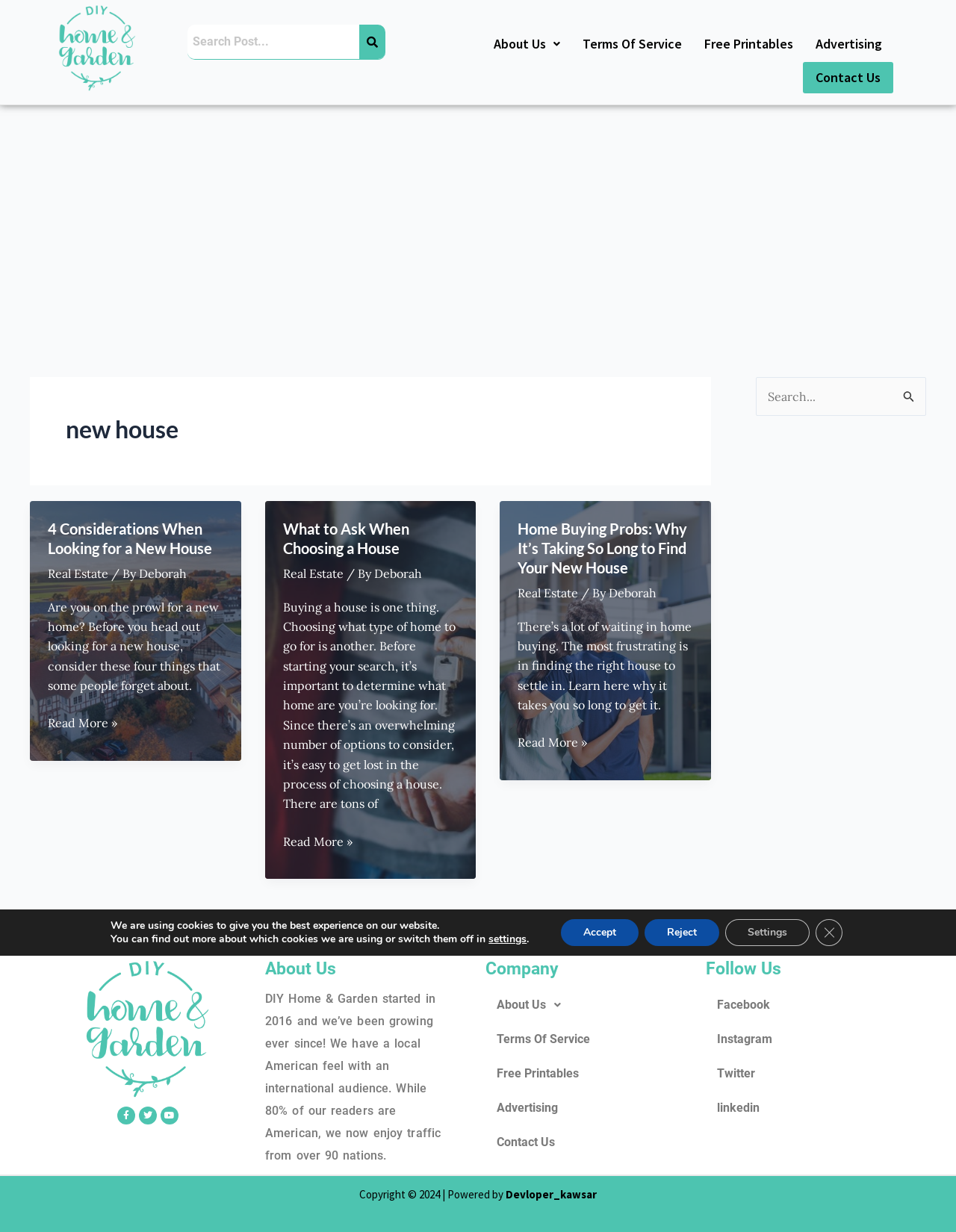Determine the coordinates of the bounding box for the clickable area needed to execute this instruction: "Contact Us".

[0.84, 0.05, 0.935, 0.076]